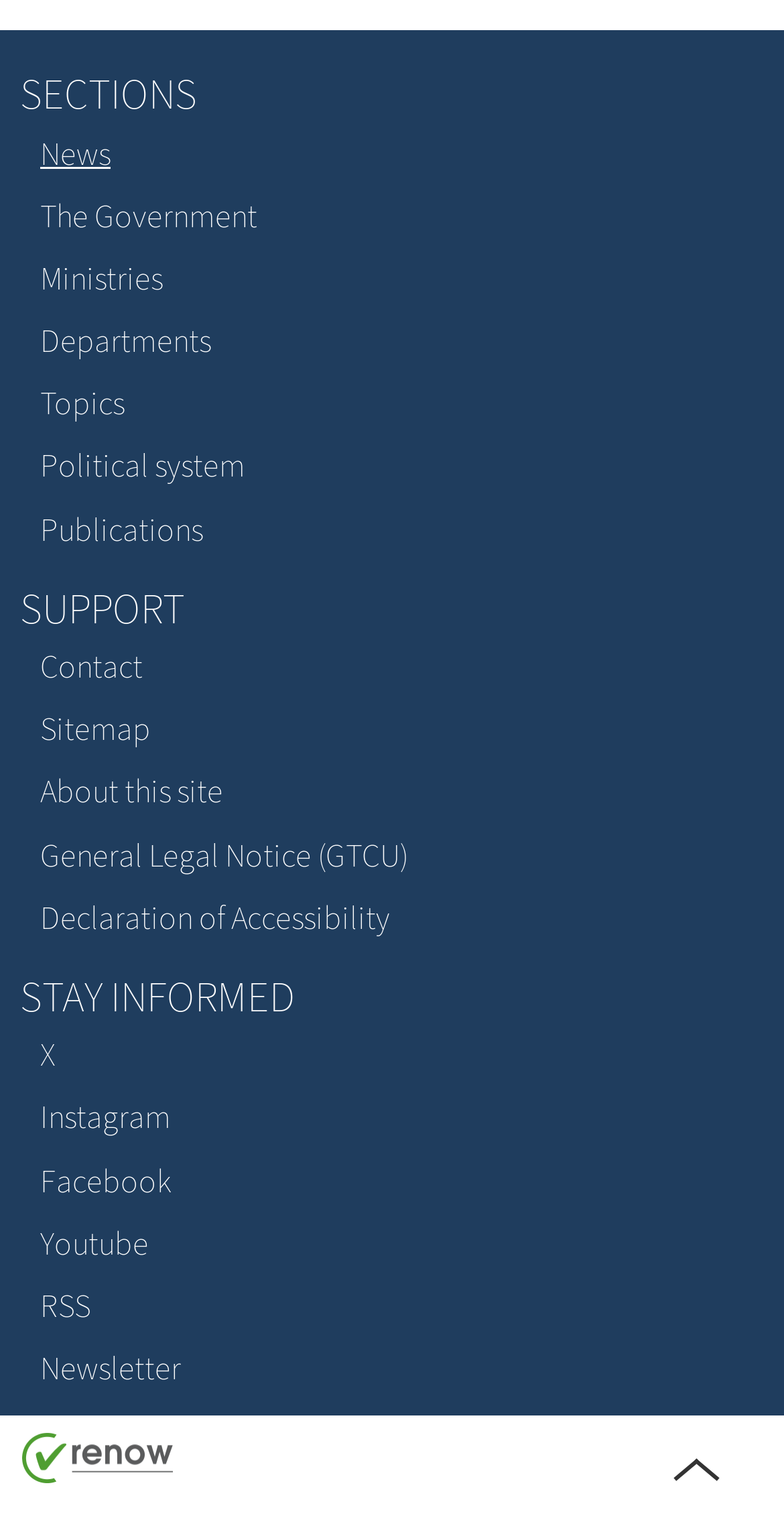Determine the bounding box coordinates of the UI element that matches the following description: "Instagram". The coordinates should be four float numbers between 0 and 1 in the format [left, top, right, bottom].

[0.026, 0.717, 0.974, 0.758]